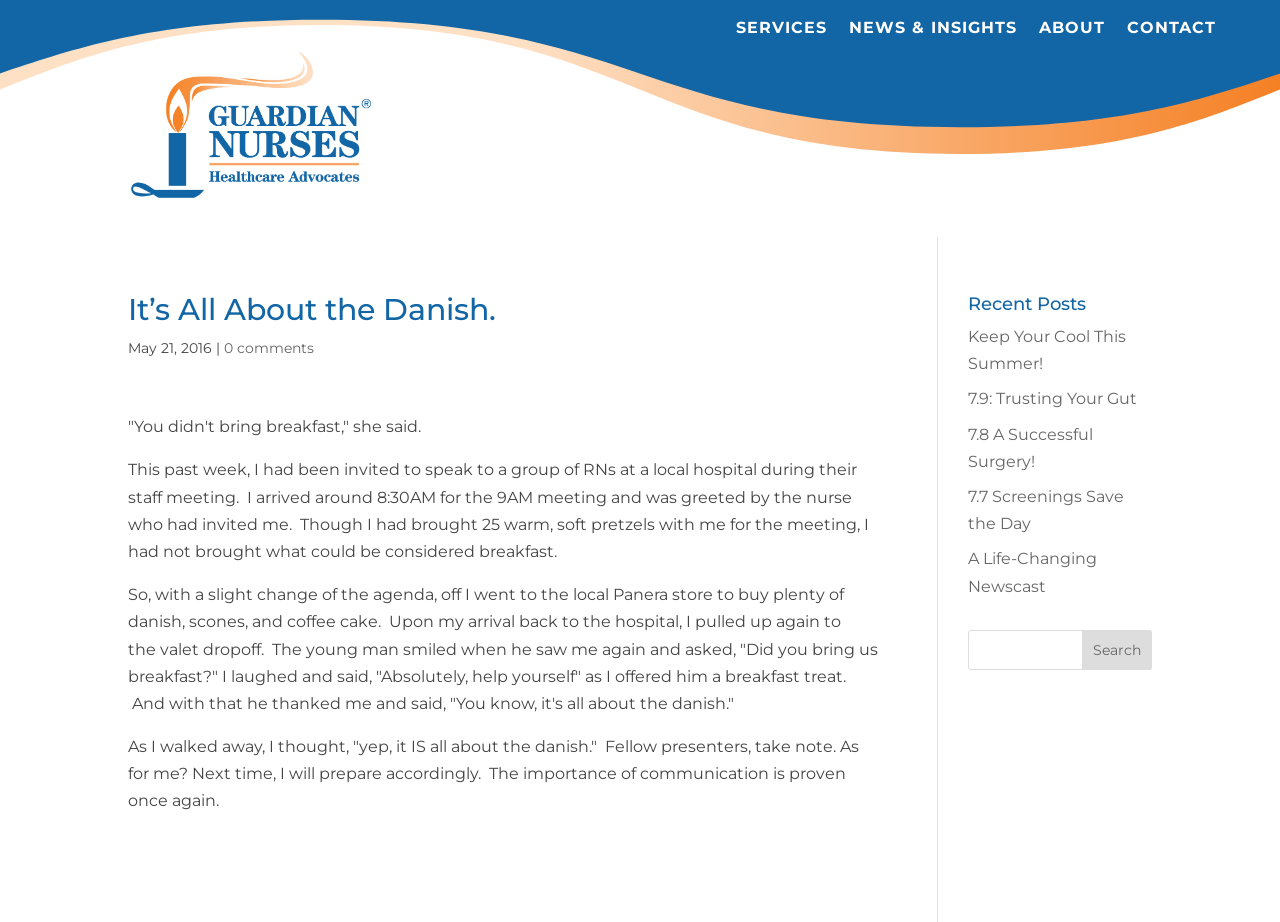How many recent posts are listed on the webpage?
Answer the question with a detailed and thorough explanation.

The answer can be found in the section labeled 'Recent Posts', where five links to different posts are listed.